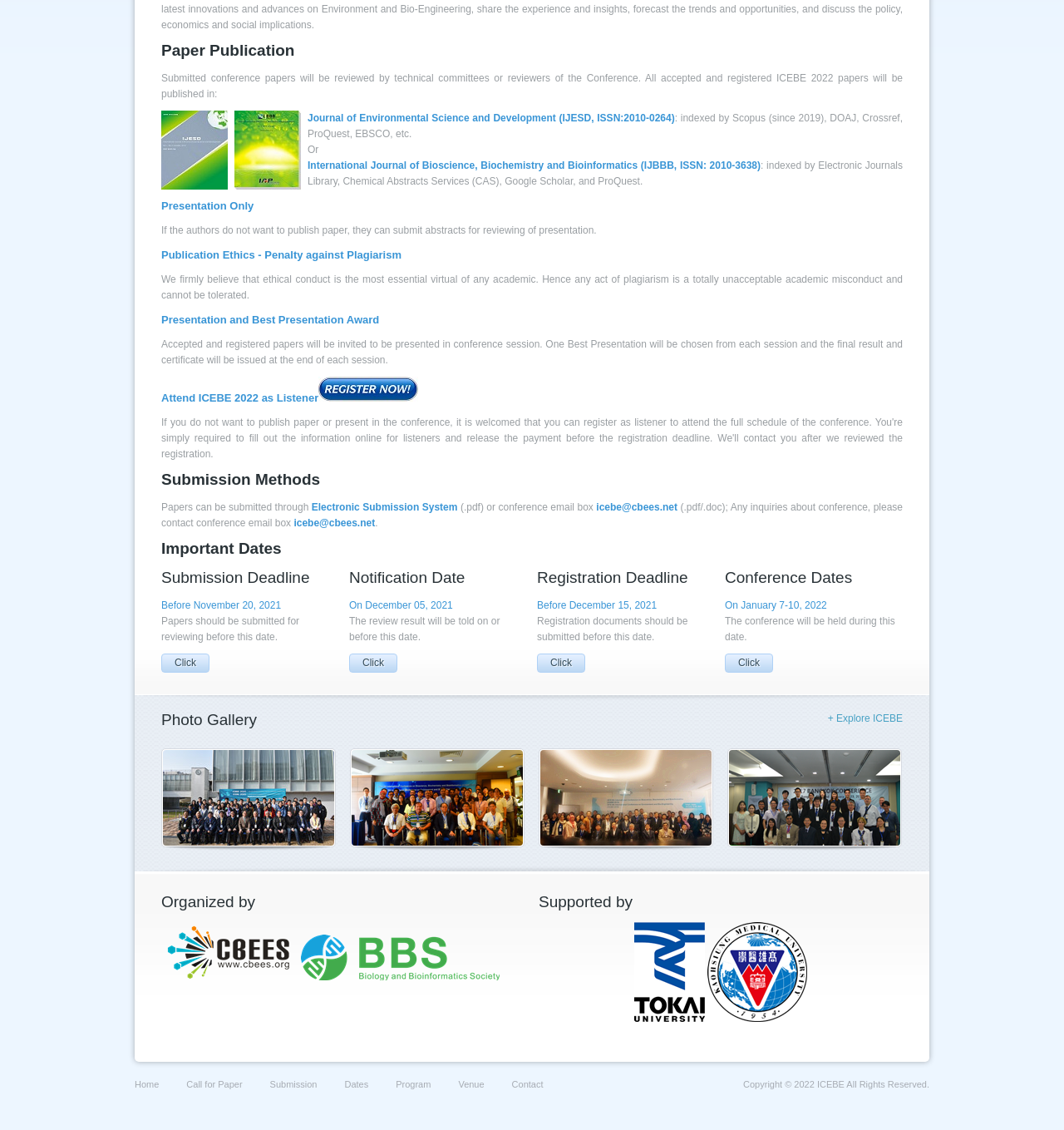Locate the bounding box coordinates of the UI element described by: "Click". Provide the coordinates as four float numbers between 0 and 1, formatted as [left, top, right, bottom].

[0.681, 0.578, 0.727, 0.595]